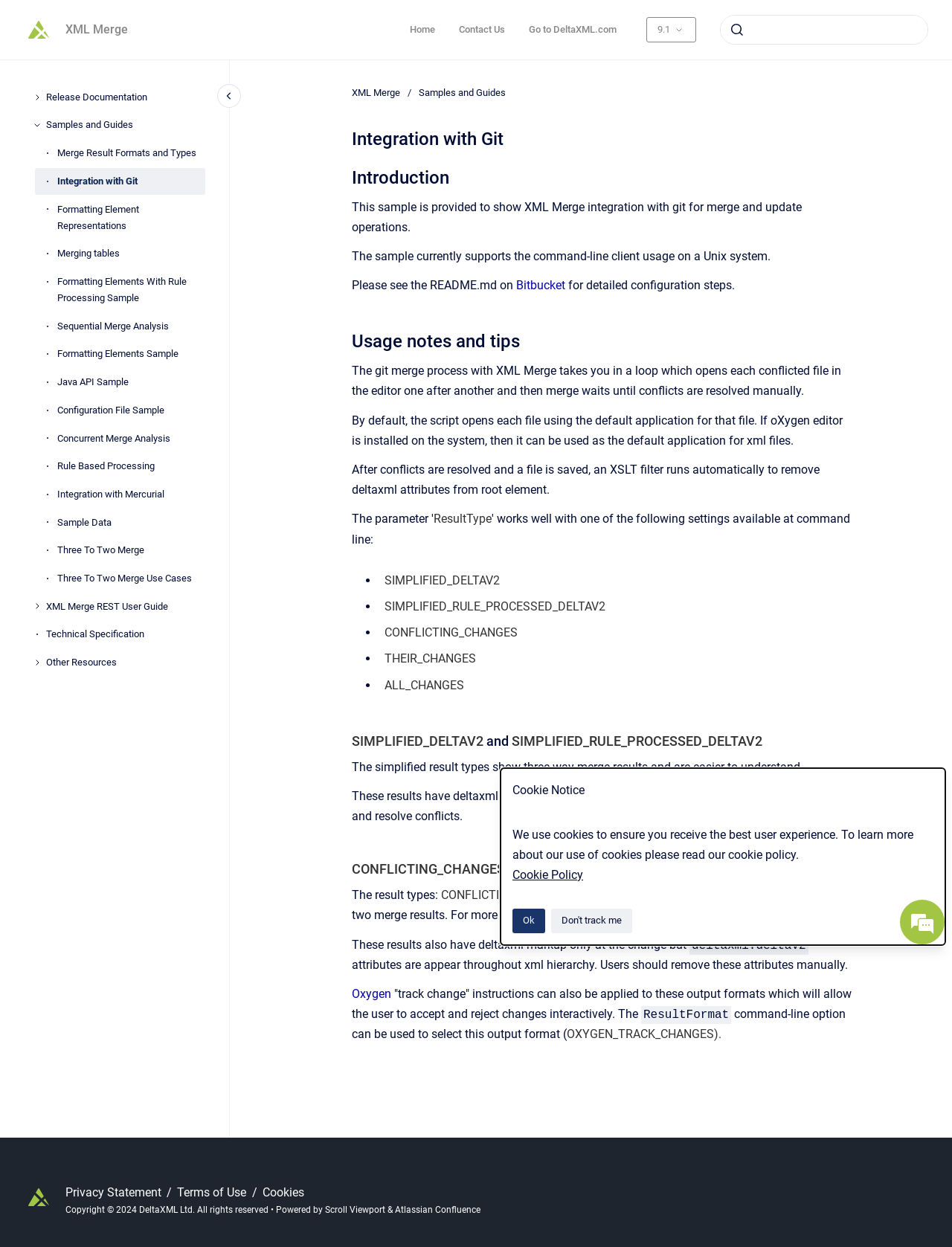Locate the bounding box coordinates of the clickable region necessary to complete the following instruction: "close navigation". Provide the coordinates in the format of four float numbers between 0 and 1, i.e., [left, top, right, bottom].

[0.228, 0.067, 0.253, 0.086]